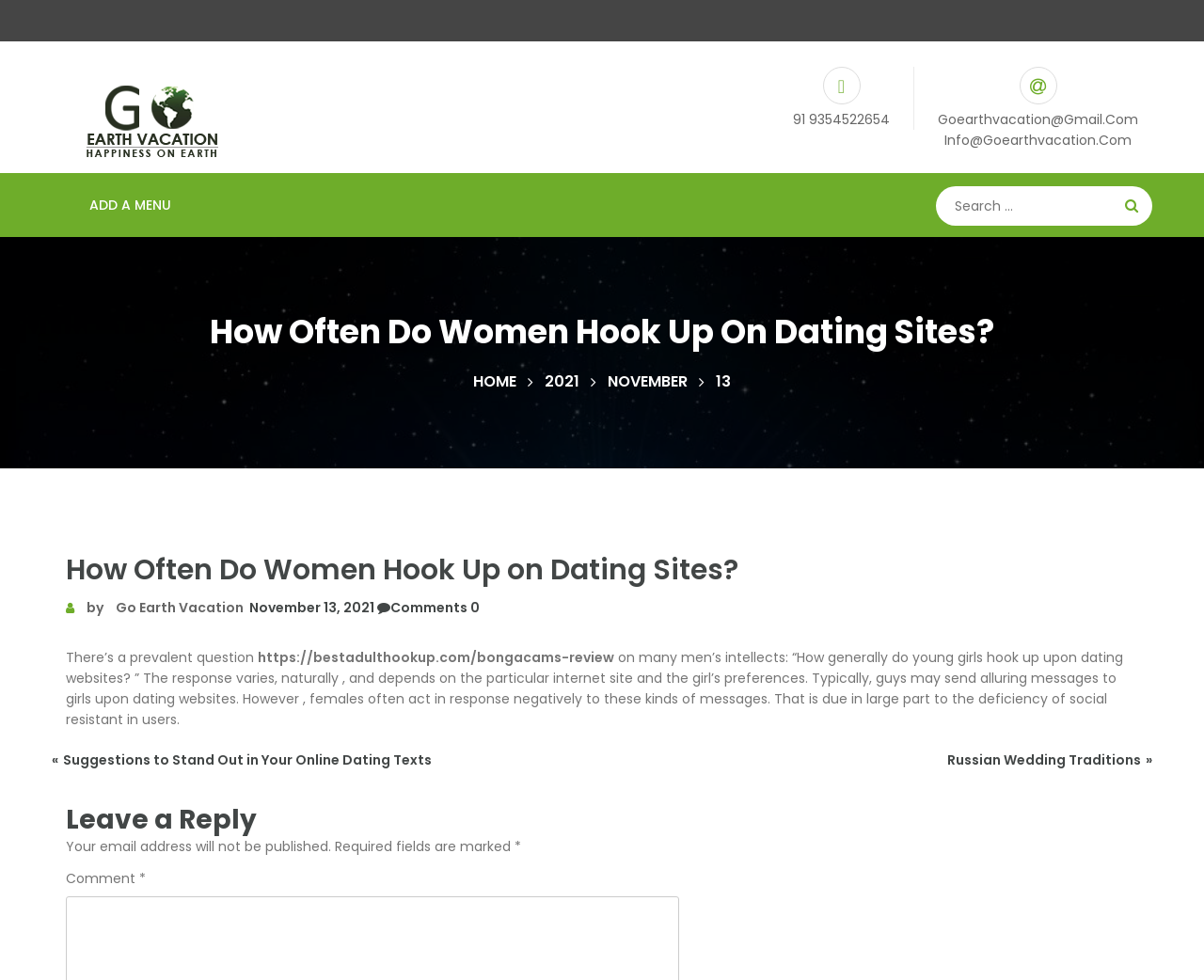Provide the bounding box coordinates of the section that needs to be clicked to accomplish the following instruction: "Leave a reply."

[0.055, 0.821, 0.564, 0.853]